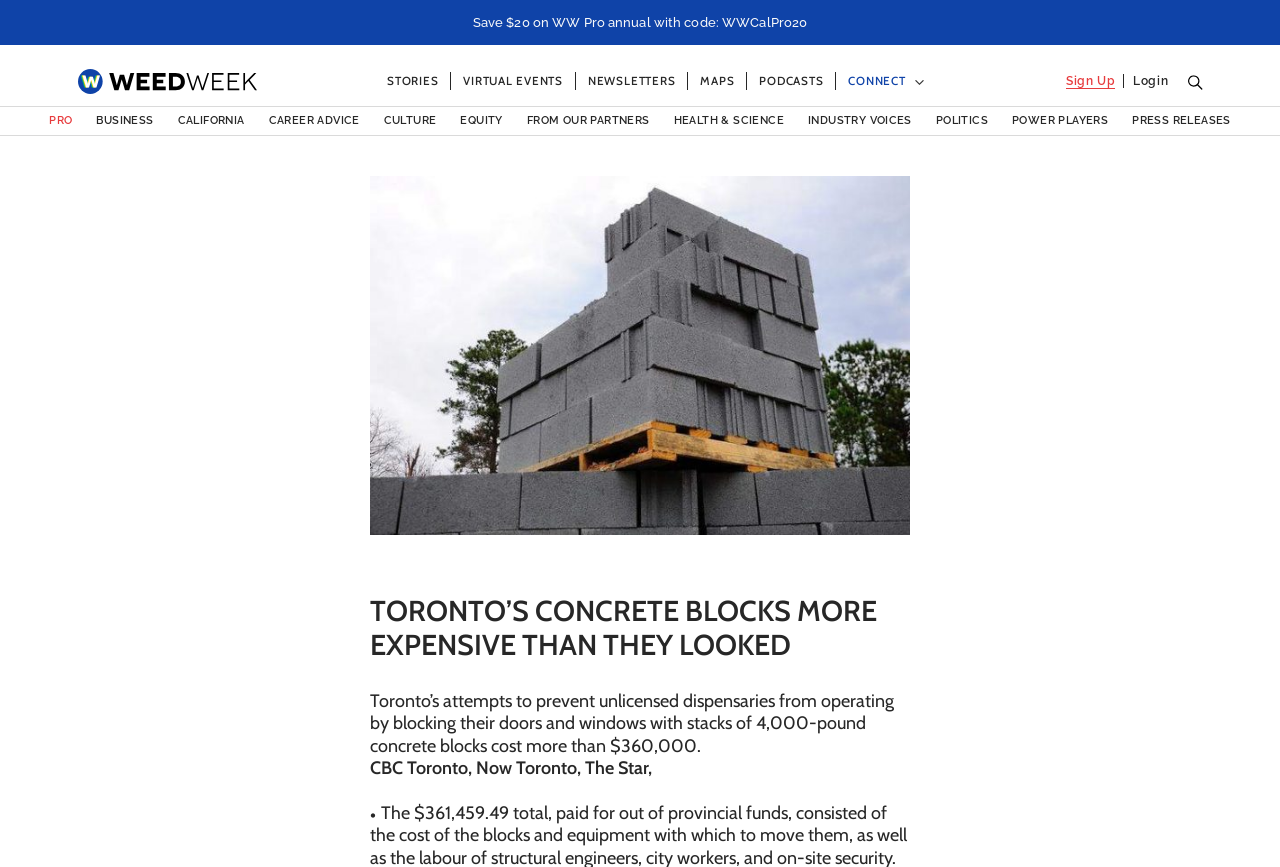What is the topic of the current article?
Answer the question based on the image using a single word or a brief phrase.

Toronto's concrete blocks